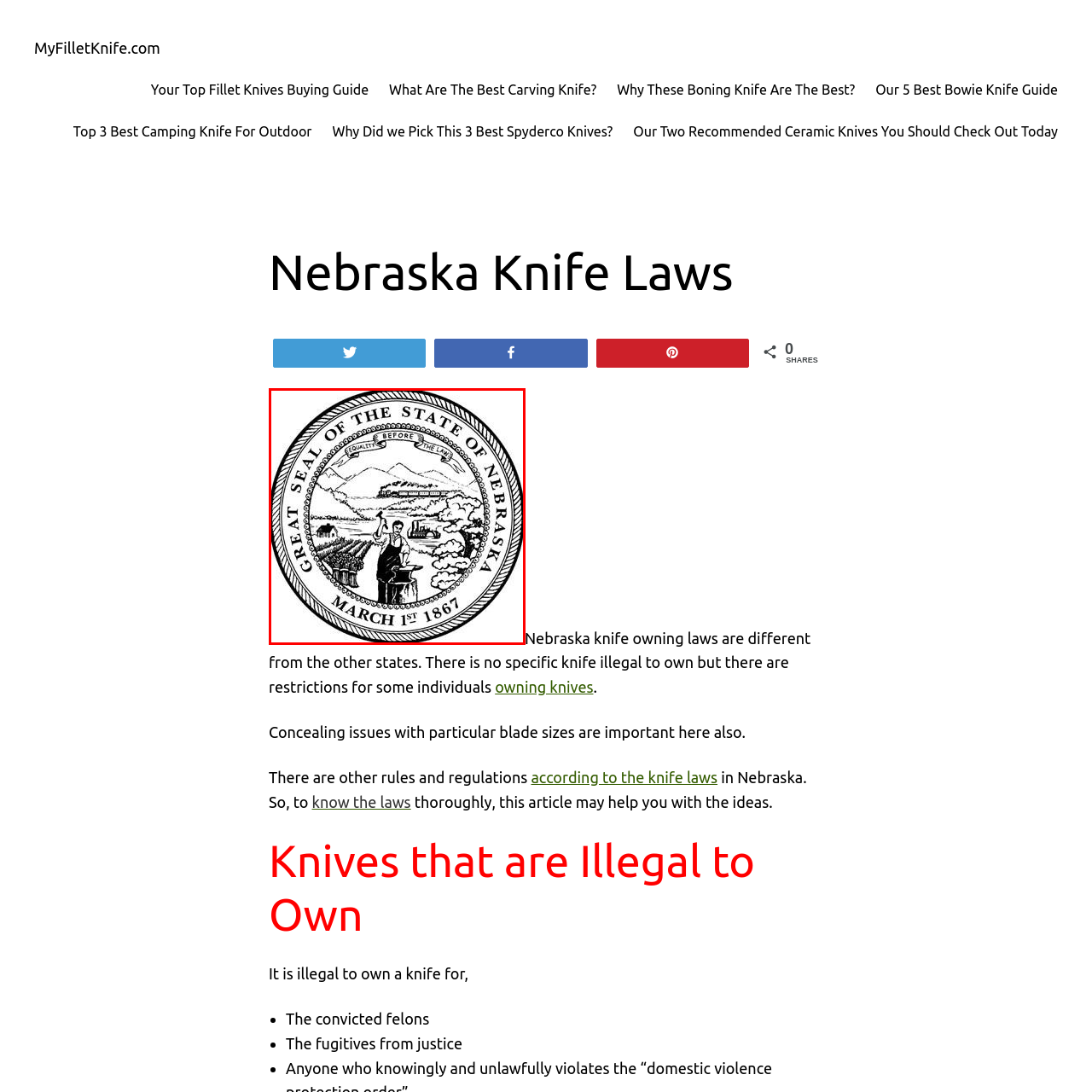Give a detailed account of the scene depicted in the image inside the red rectangle.

The image features the Great Seal of the State of Nebraska, which depicts a black and white illustration of a blacksmith at work, symbolizing industry and craftsmanship. Surrounding the central figure are elements representing Nebraska's agriculture and natural landscape, including mountains and fields. The seal is encircled by the text "GREAT SEAL OF THE STATE OF NEBRASKA" at the top and "MARCH 1ST 1867" at the bottom, highlighting the state's heritage and its date of statehood. This emblem conveys the importance of equality under the law, as emphasized by the inscription “EQUALITY BEFORE THE LAW” on a ribbon above the central imagery.